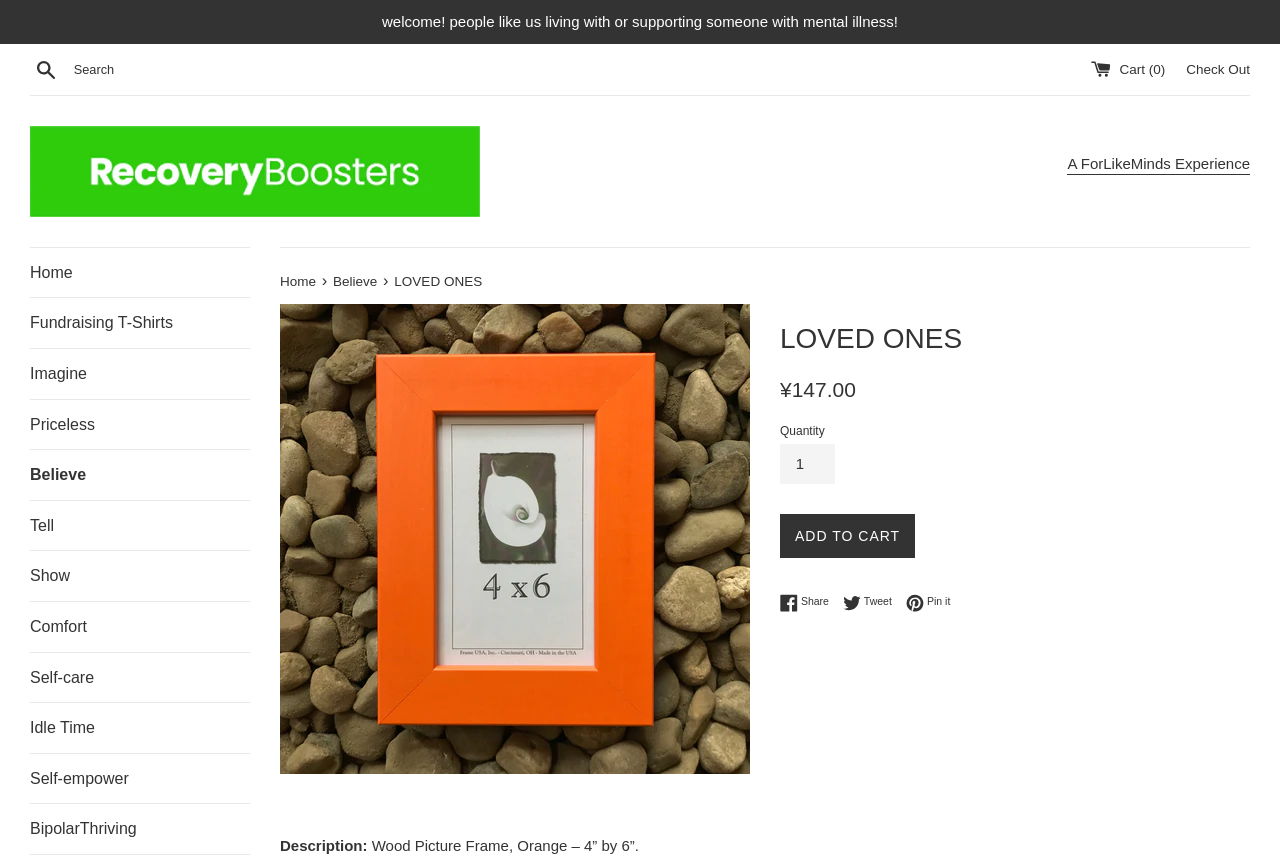Could you provide the bounding box coordinates for the portion of the screen to click to complete this instruction: "Learn about WPC products"?

None